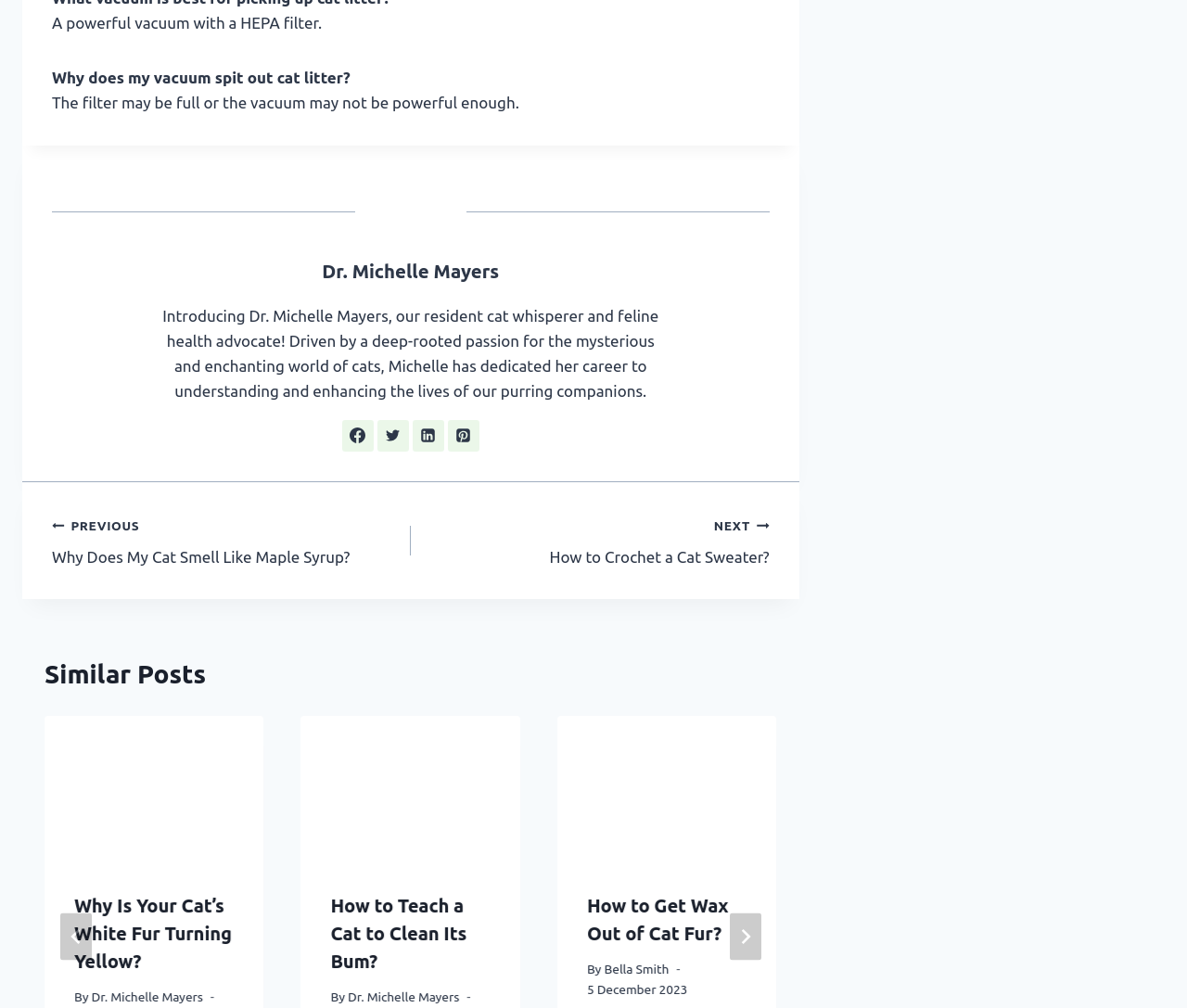Specify the bounding box coordinates of the area to click in order to execute this command: 'View Dr. Michelle Mayers' profile'. The coordinates should consist of four float numbers ranging from 0 to 1, and should be formatted as [left, top, right, bottom].

[0.271, 0.259, 0.42, 0.28]